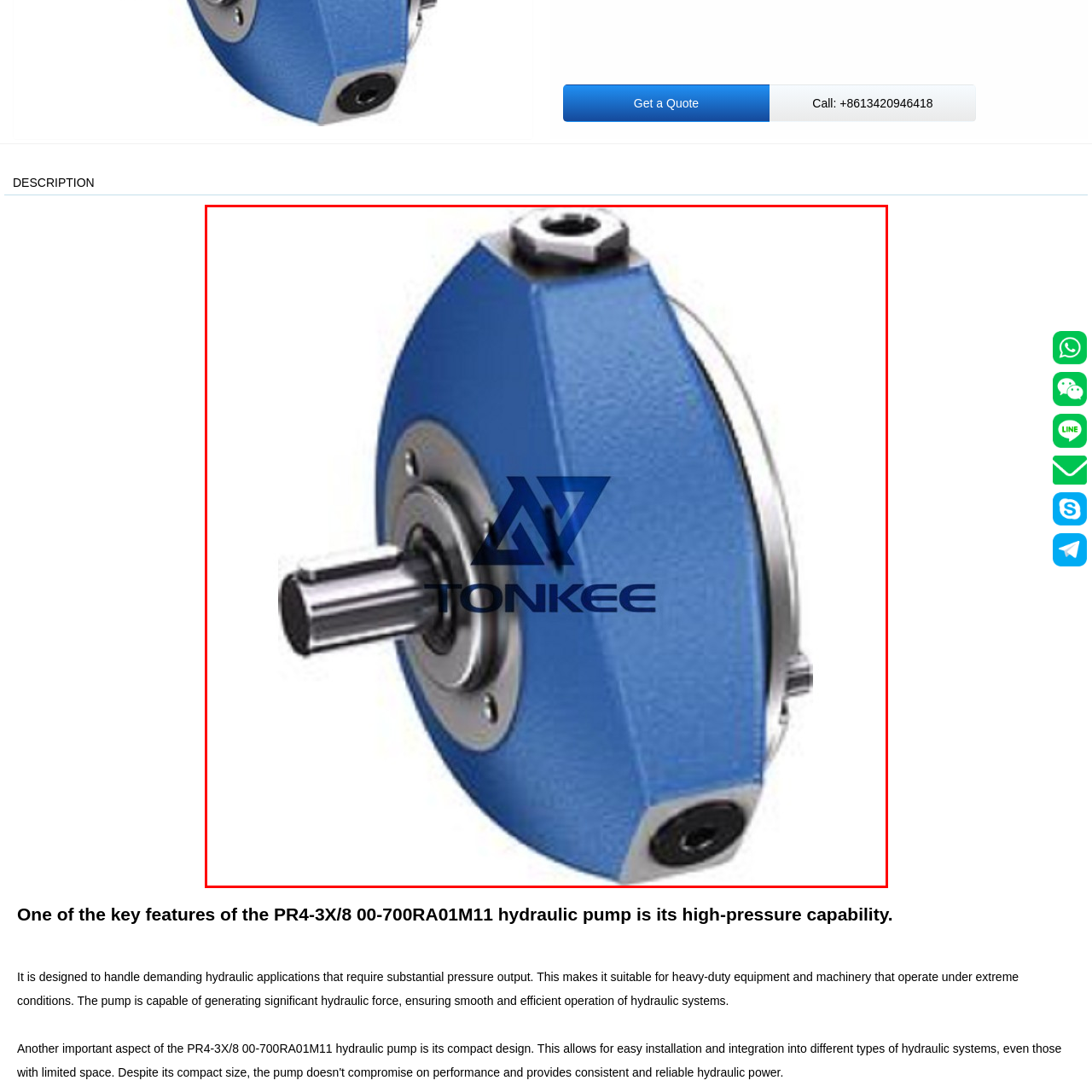Focus on the area marked by the red box, What is the purpose of the central shaft? 
Answer briefly using a single word or phrase.

Efficient transfer of hydraulic fluid